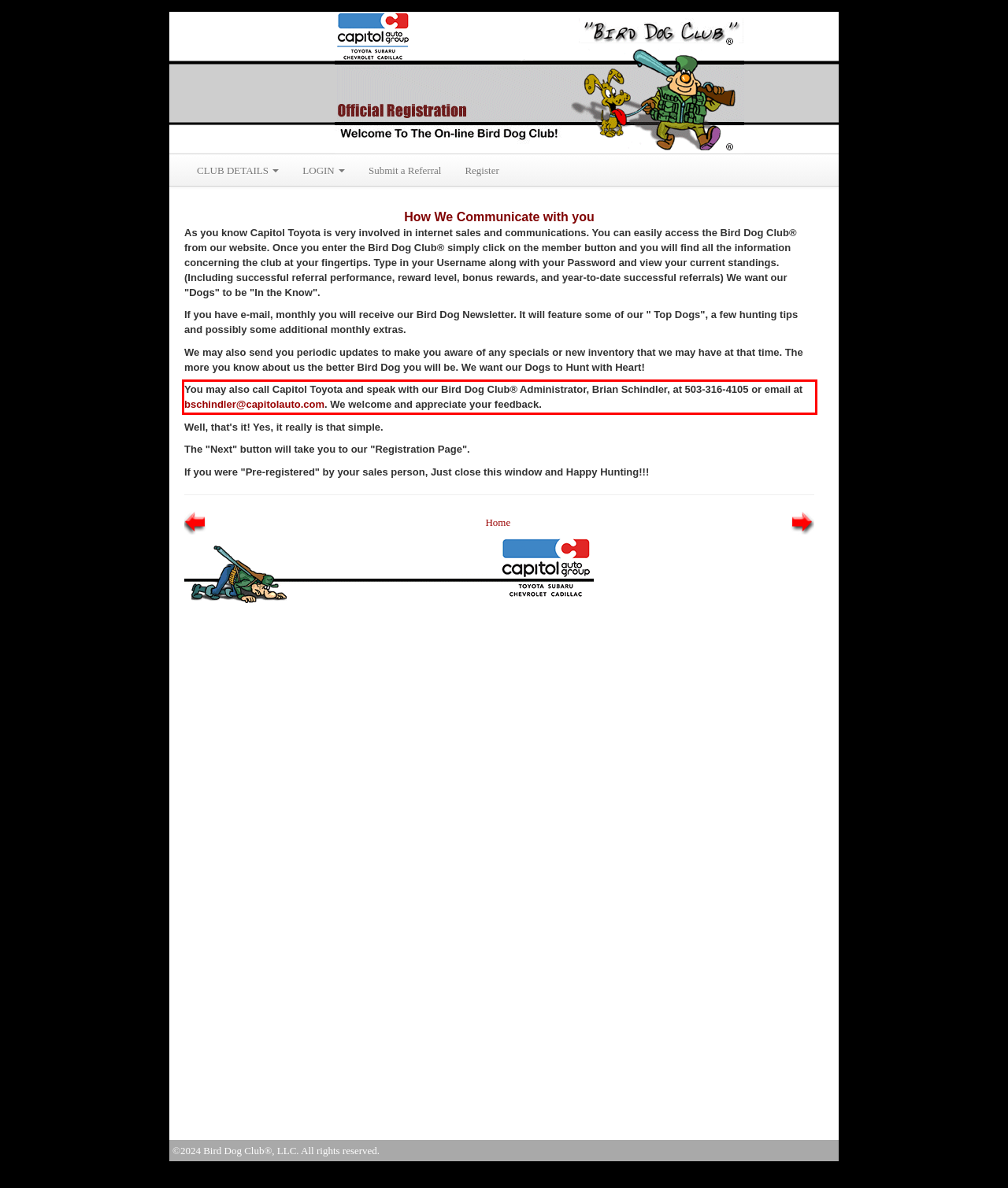In the screenshot of the webpage, find the red bounding box and perform OCR to obtain the text content restricted within this red bounding box.

You may also call Capitol Toyota and speak with our Bird Dog Club® Administrator, Brian Schindler, at 503-316-4105 or email at bschindler@capitolauto.com. We welcome and appreciate your feedback.